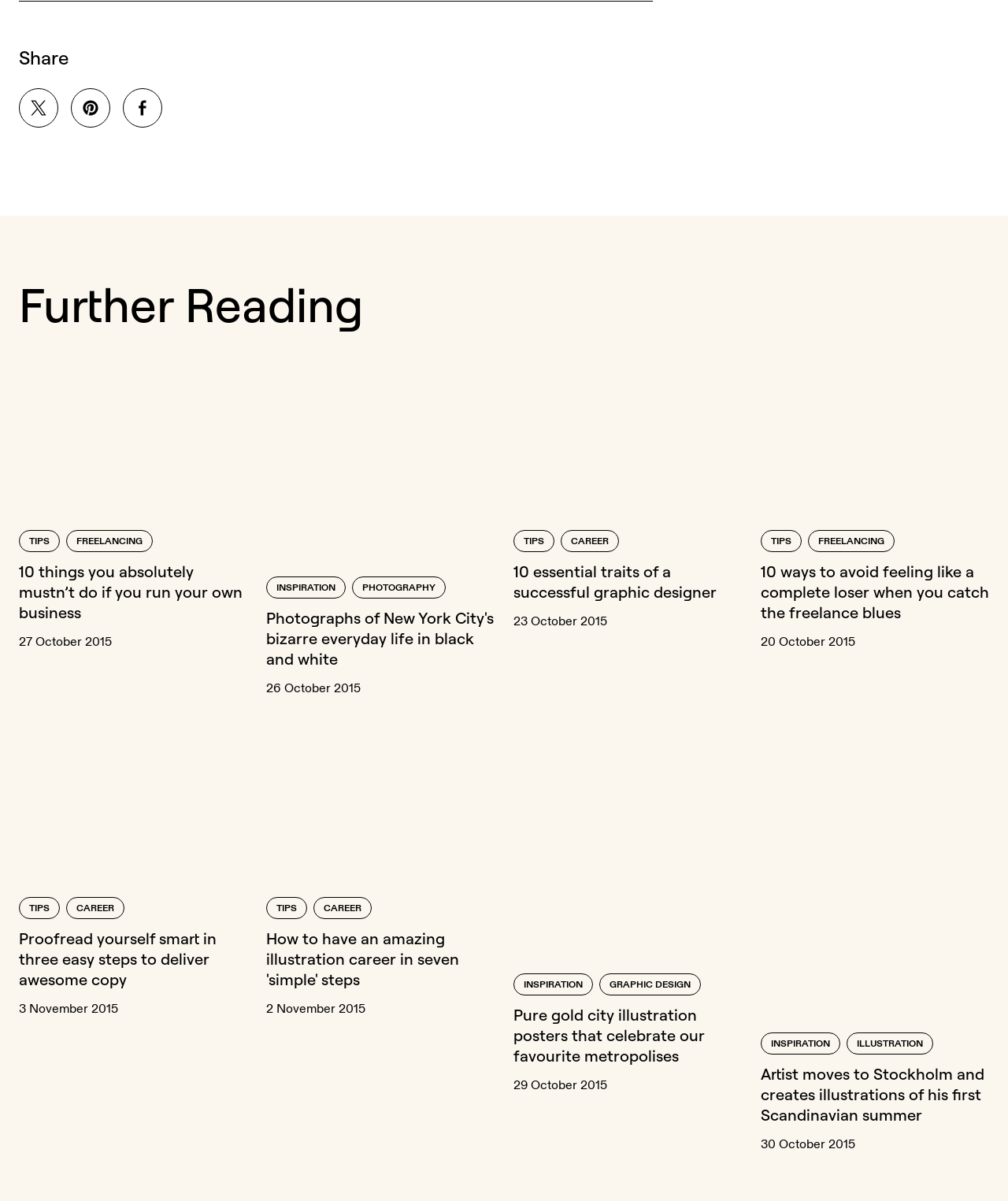What is the date of the article 'Photographs of New York City's bizarre everyday life in black and white'?
Look at the image and respond with a one-word or short-phrase answer.

26 October 2015